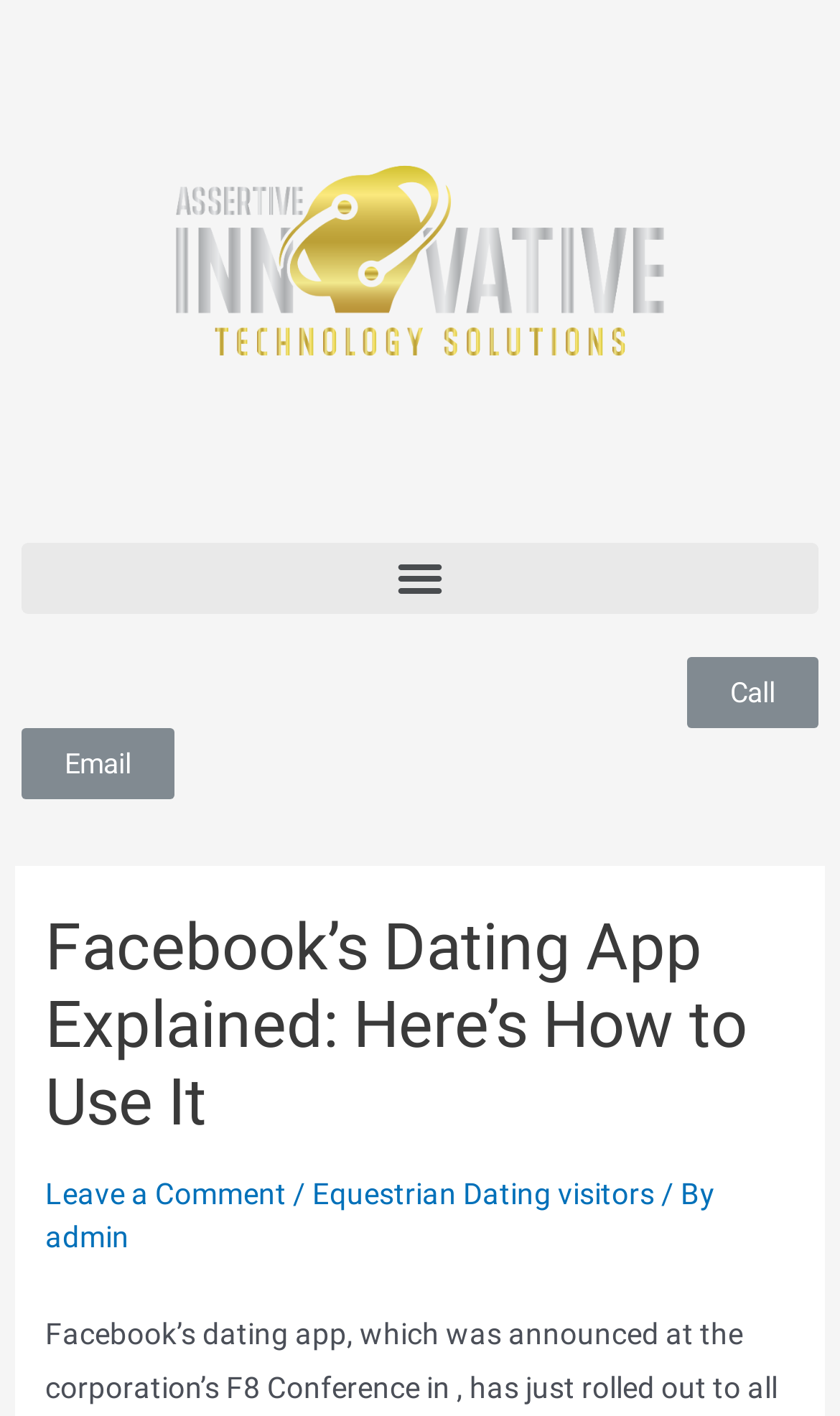From the webpage screenshot, predict the bounding box coordinates (top-left x, top-left y, bottom-right x, bottom-right y) for the UI element described here: Call

[0.818, 0.464, 0.974, 0.514]